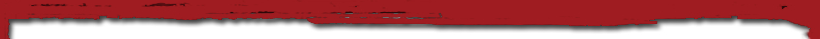Using the information in the image, give a comprehensive answer to the question: 
What is the purpose of the Ujena Fit Club?

The Ujena Fit Club plays a crucial role in verifying competitors' identities and ages, fostering a supportive environment for athletes. This is mentioned in the caption as part of the club's mission as the host for all Double events.